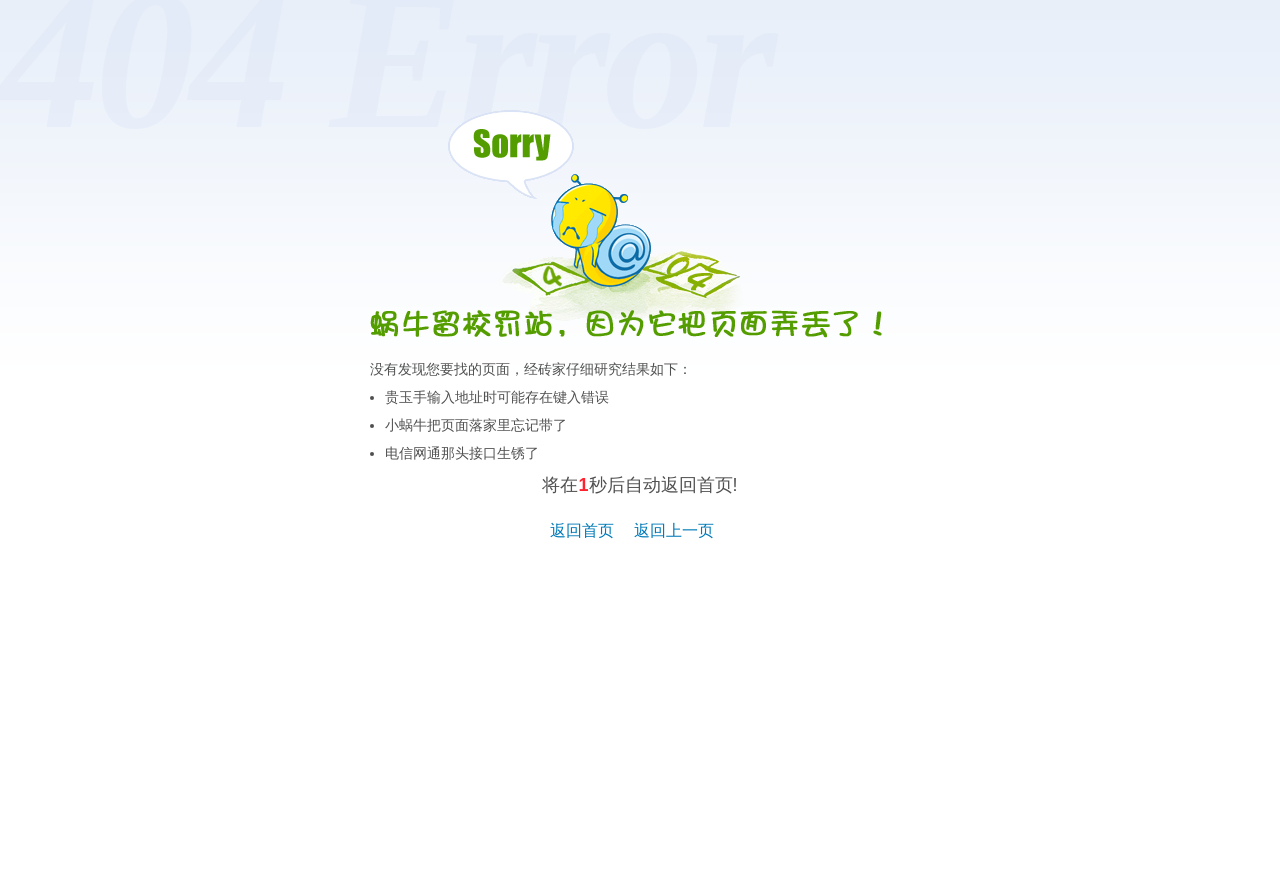Given the description of a UI element: "返回上一页", identify the bounding box coordinates of the matching element in the webpage screenshot.

[0.495, 0.599, 0.558, 0.618]